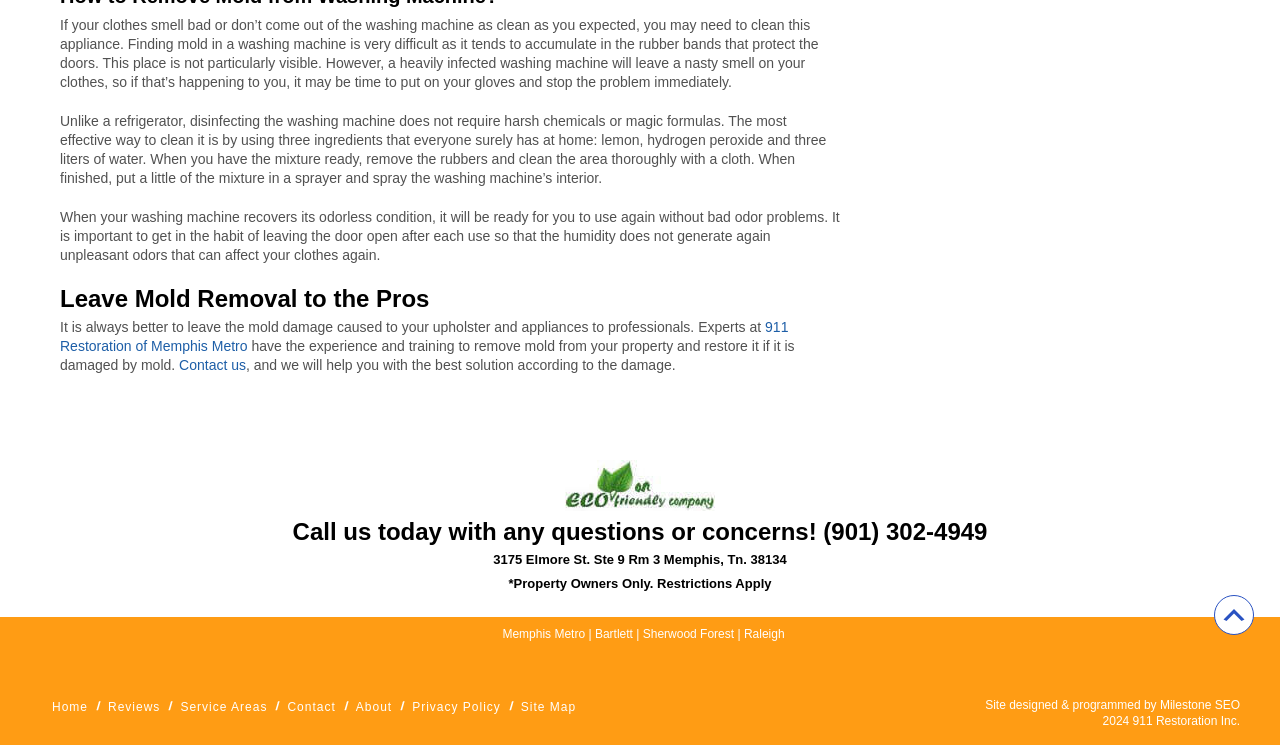Determine the bounding box coordinates of the clickable region to follow the instruction: "Check the 'Service Areas'".

[0.141, 0.94, 0.209, 0.958]